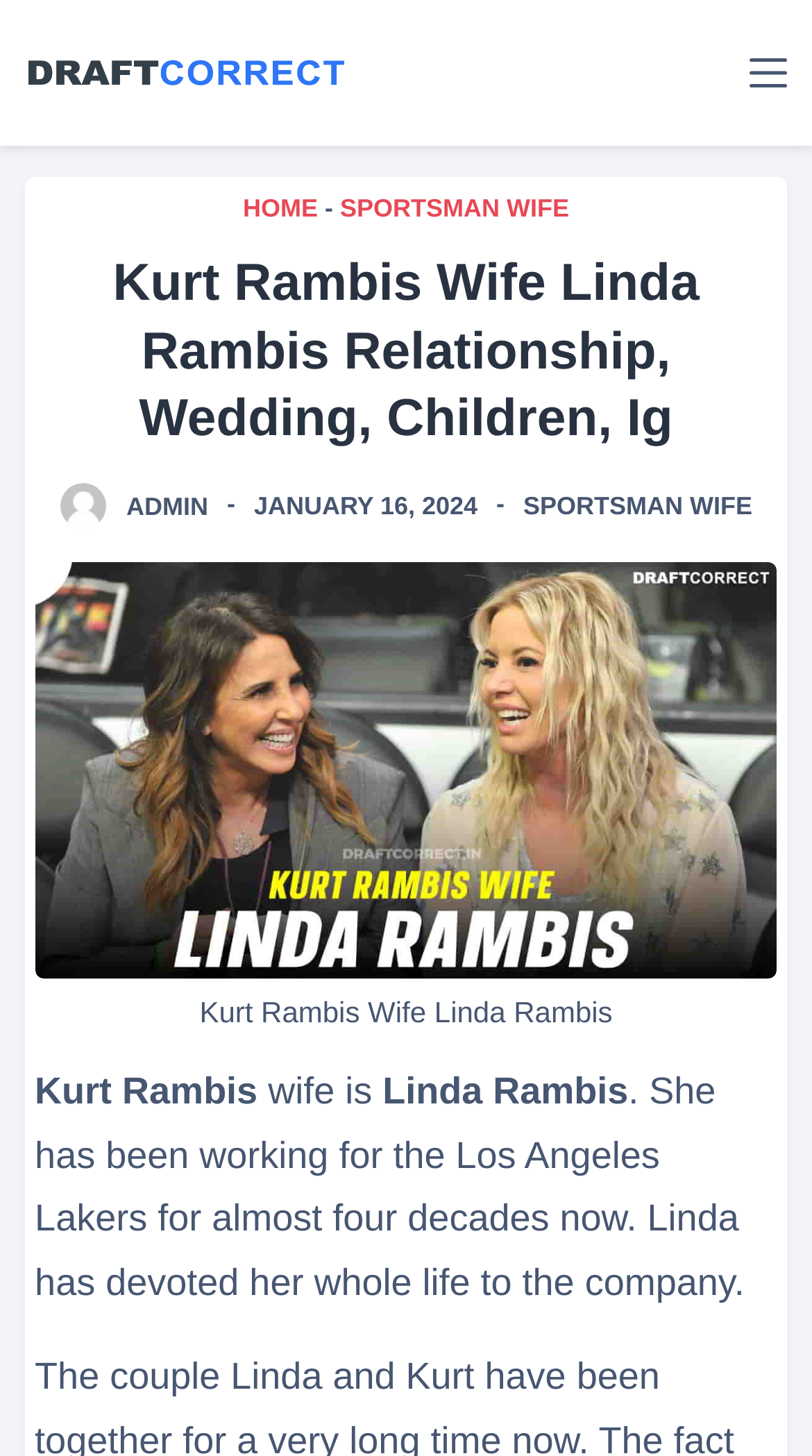Elaborate on the webpage's design and content in a detailed caption.

The webpage is about Kurt Rambis' wife, Linda Rambis, and her life. At the top left corner, there is a link to skip to the content, and next to it, a logo image. On the top right corner, there is a menu button. 

Below the menu button, there is a header section that contains a navigation menu with breadcrumbs, including links to "HOME" and "SPORTSMAN WIFE". Below the navigation menu, there is a heading that reads "Kurt Rambis Wife Linda Rambis Relationship, Wedding, Children, Ig". 

To the right of the heading, there are two links, "Admin" and "ADMIN", with an image next to the first link. Below these links, there is a time element displaying the date "JANUARY 16, 2024", and another link to "SPORTSMAN WIFE". 

Below the header section, there is a large figure that takes up most of the page, containing an image of Kurt Rambis' wife, Linda Rambis, with a figcaption below it. 

Below the figure, there are two blocks of text. The first block reads "wife is", and the second block provides more information about Linda Rambis, stating that she has been working for the Los Angeles Lakers for almost four decades and has devoted her whole life to the company.